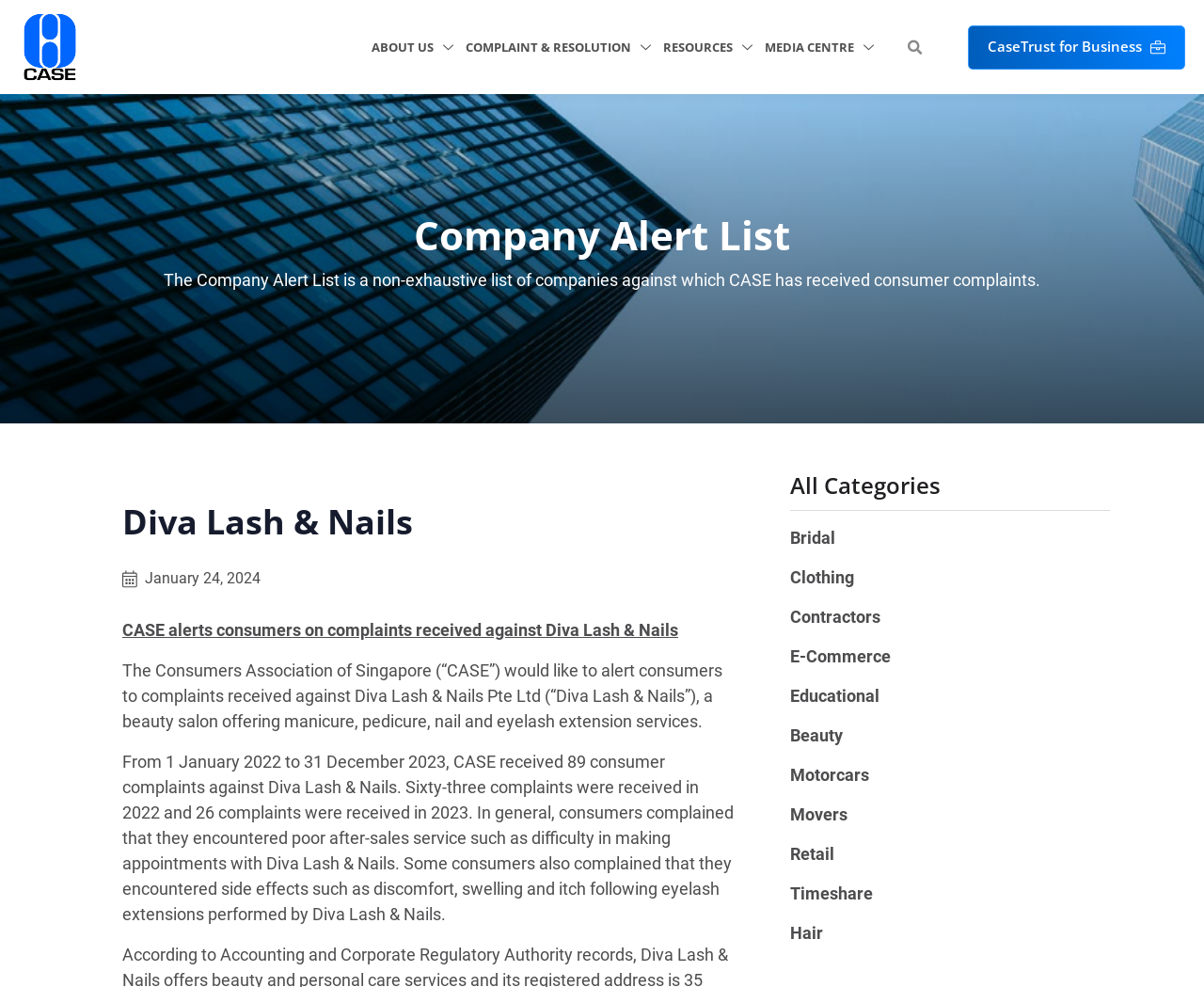Please reply to the following question using a single word or phrase: 
How many consumer complaints were received in 2022?

63